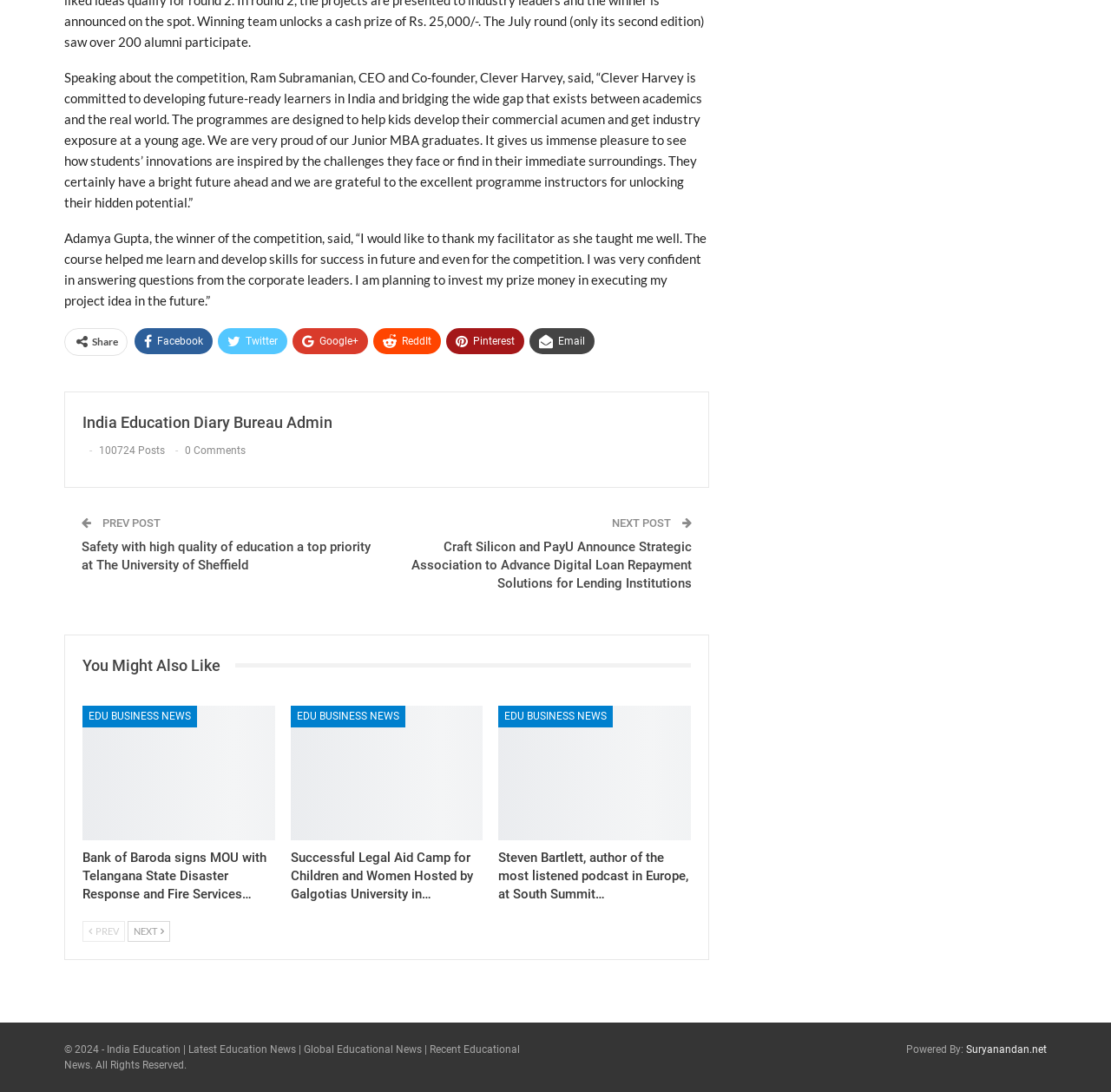Identify the bounding box coordinates of the region that should be clicked to execute the following instruction: "Read more from author".

[0.212, 0.598, 0.307, 0.621]